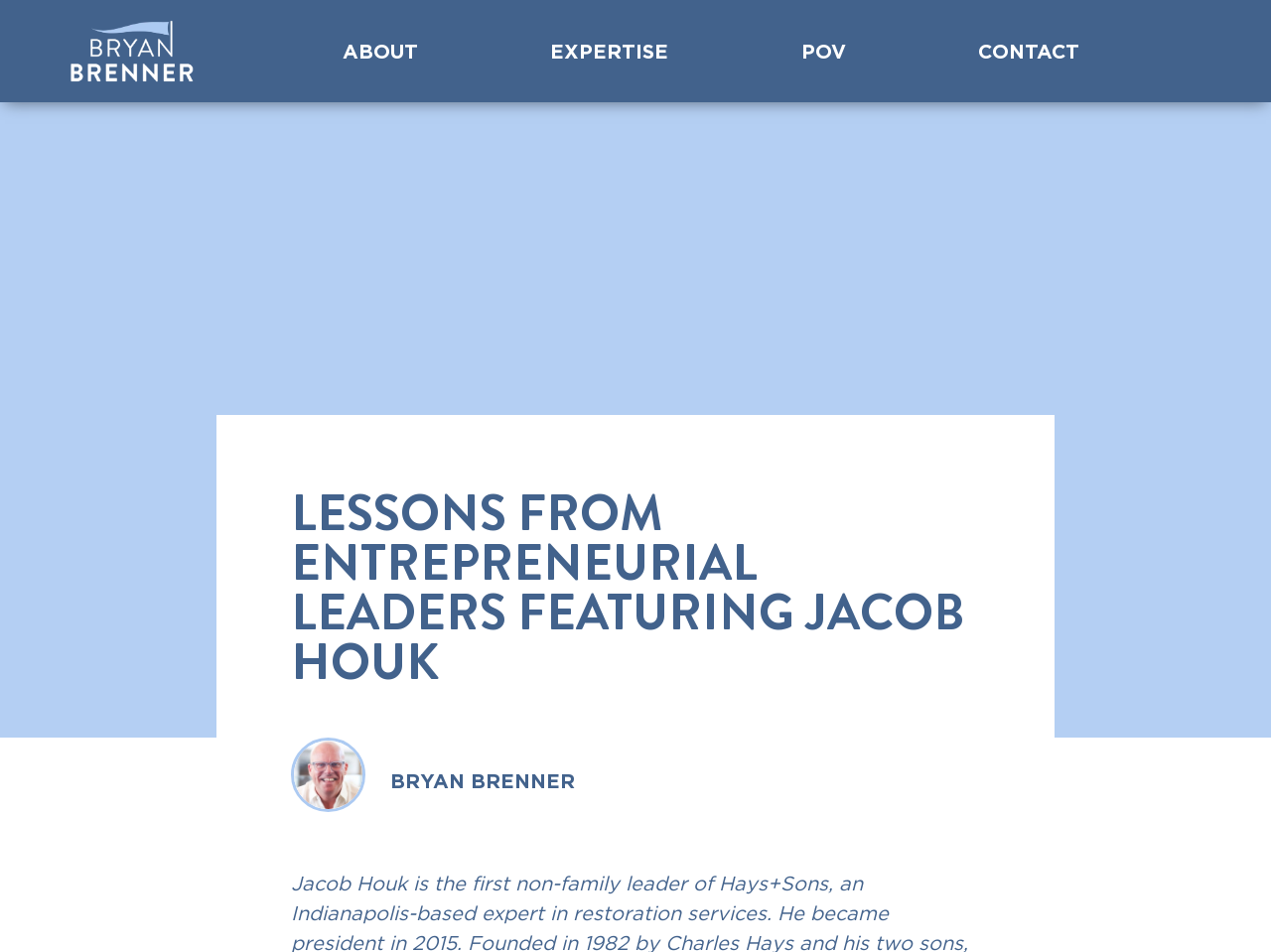Generate a thorough description of the webpage.

The webpage features a prominent heading "LESSONS FROM ENTREPRENEURIAL LEADERS FEATURING JACOB HOUK" located near the top center of the page. Below this heading, there is an image of Bryan Brenner, positioned slightly to the right of the center. 

At the top of the page, there are five links aligned horizontally, with "CONTACT" located at the far right, "POV" to its left, "EXPERTISE" further to the left, "ABOUT" to the left of that, and an unnamed link at the far left. 

The webpage also features a heading "BRYAN BRENNER" positioned below the image of Bryan Brenner, slightly to the right of the center.